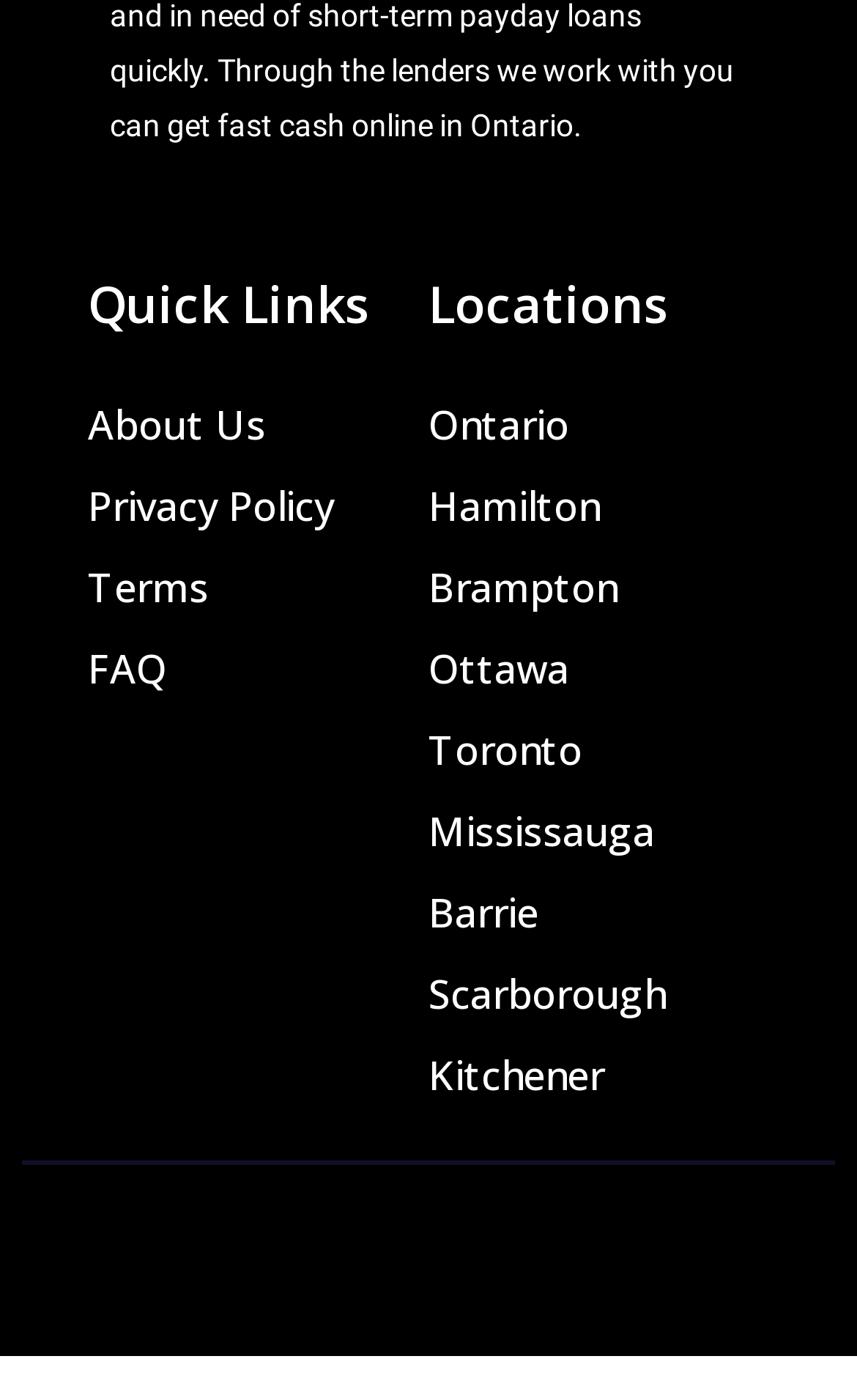Please identify the bounding box coordinates of the region to click in order to complete the task: "Learn about Terms". The coordinates must be four float numbers between 0 and 1, specified as [left, top, right, bottom].

[0.103, 0.39, 0.39, 0.448]